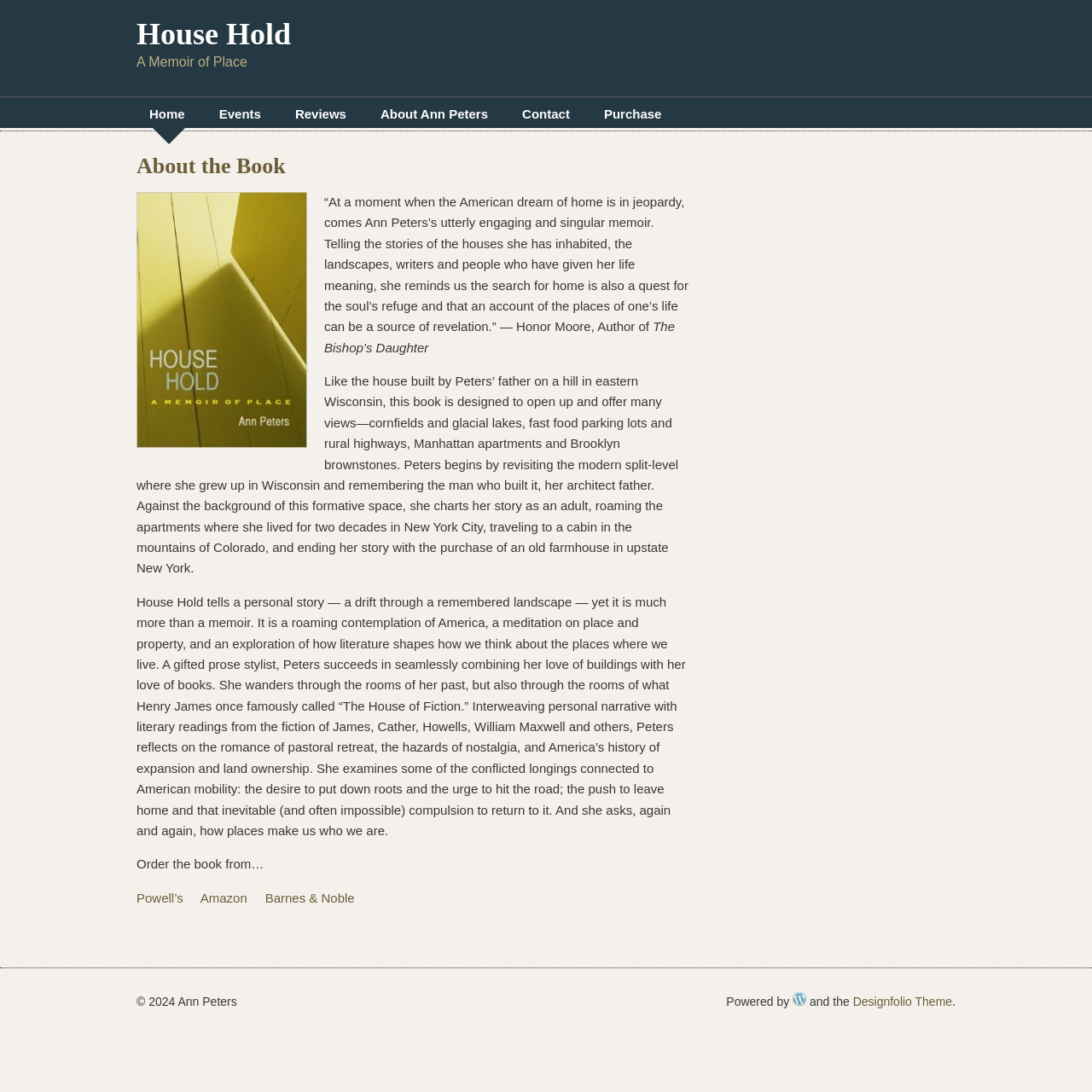Locate the bounding box coordinates of the area you need to click to fulfill this instruction: 'Learn more about Ann Peters'. The coordinates must be in the form of four float numbers ranging from 0 to 1: [left, top, right, bottom].

[0.337, 0.093, 0.459, 0.116]